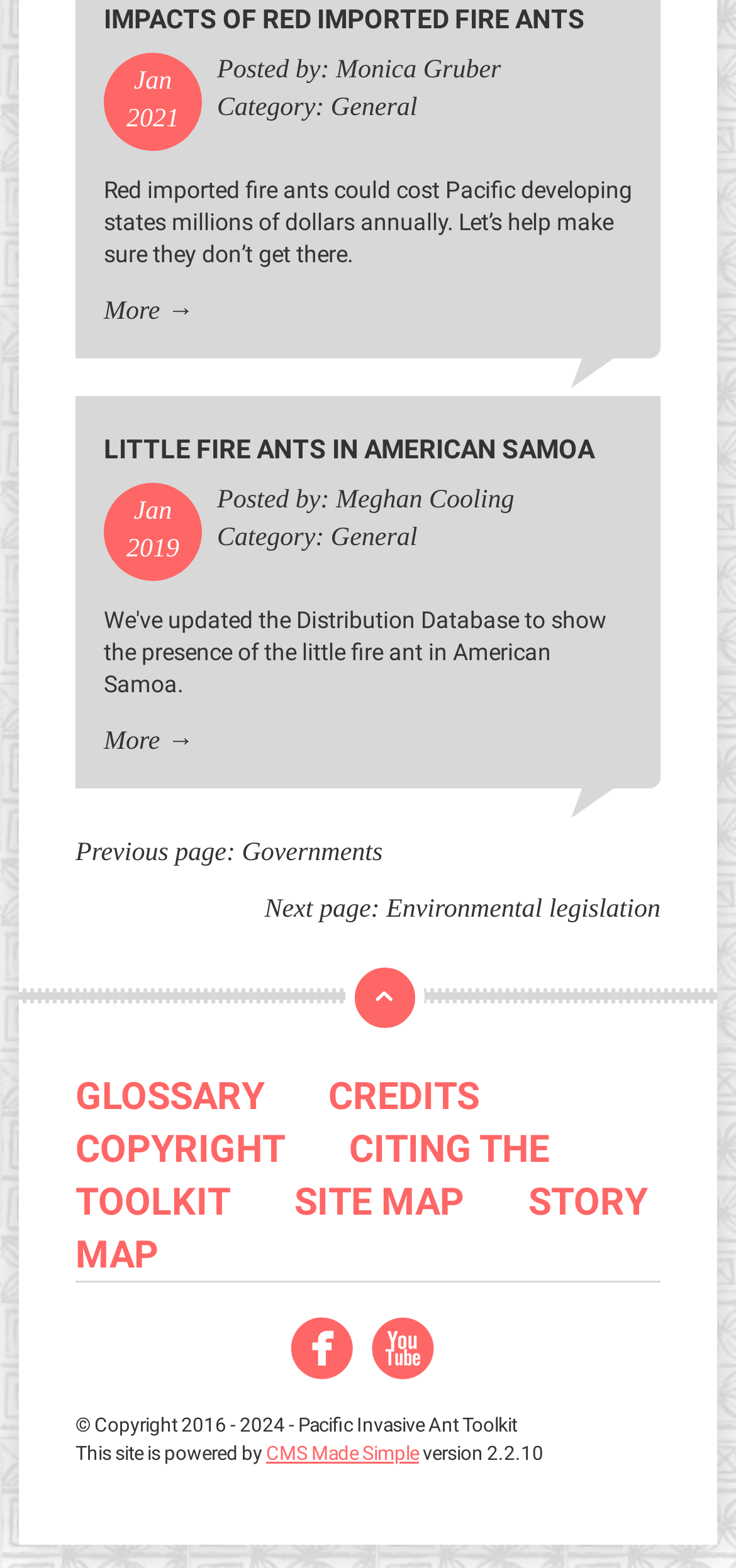Locate the bounding box coordinates of the area to click to fulfill this instruction: "Visit the Glossary page". The bounding box should be presented as four float numbers between 0 and 1, in the order [left, top, right, bottom].

[0.103, 0.684, 0.436, 0.713]